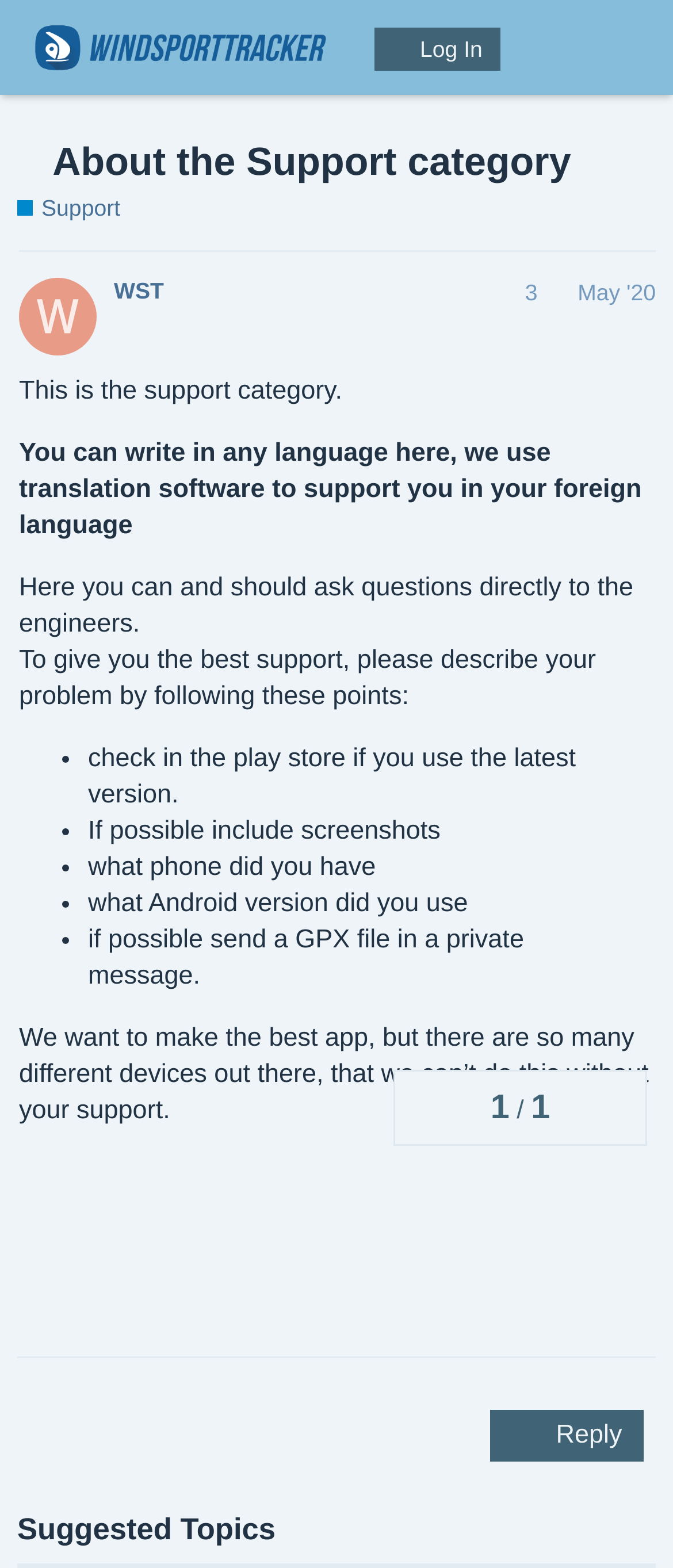Answer this question in one word or a short phrase: What should users include when describing their problem?

Screenshots and phone details